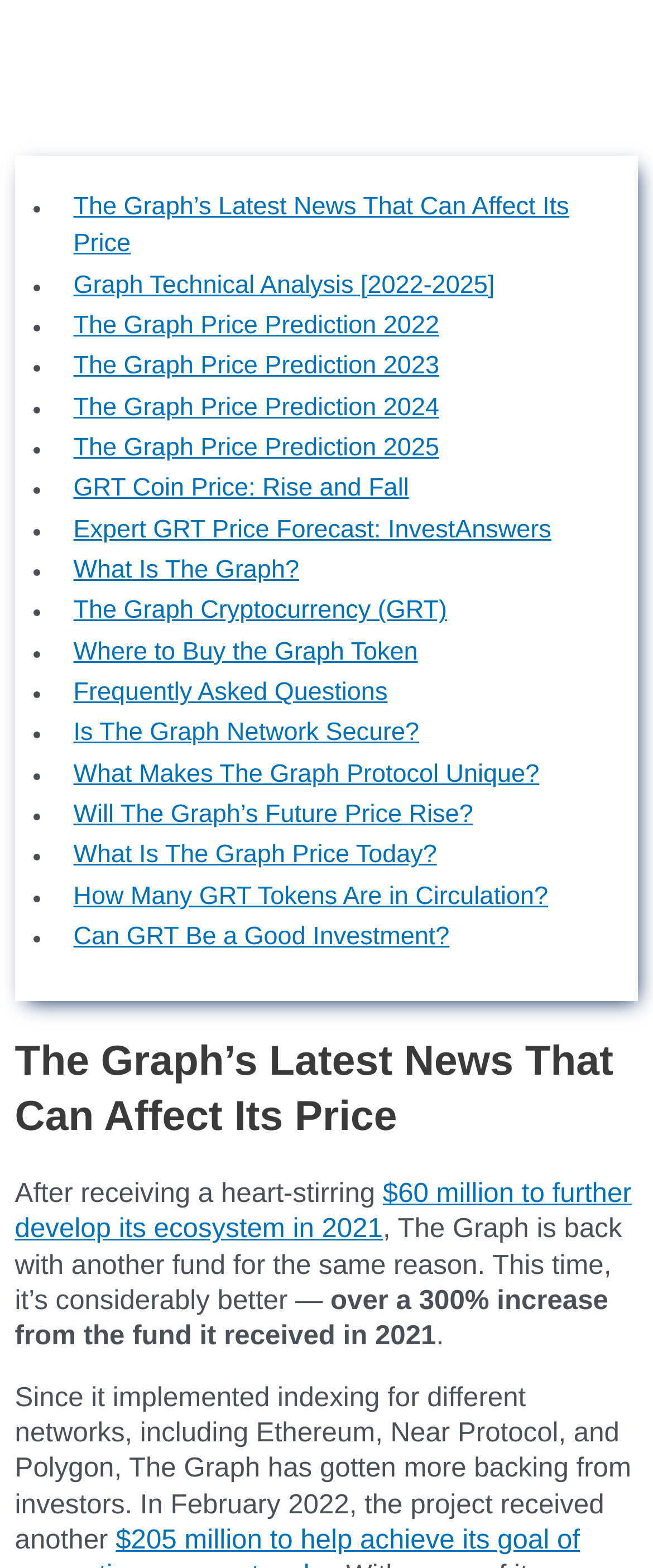Please provide a comprehensive response to the question based on the details in the image: Can I find information about buying The Graph token on this webpage?

There is a link on the webpage titled 'Where to Buy the Graph Token', suggesting that users can find information about purchasing the token on this webpage.